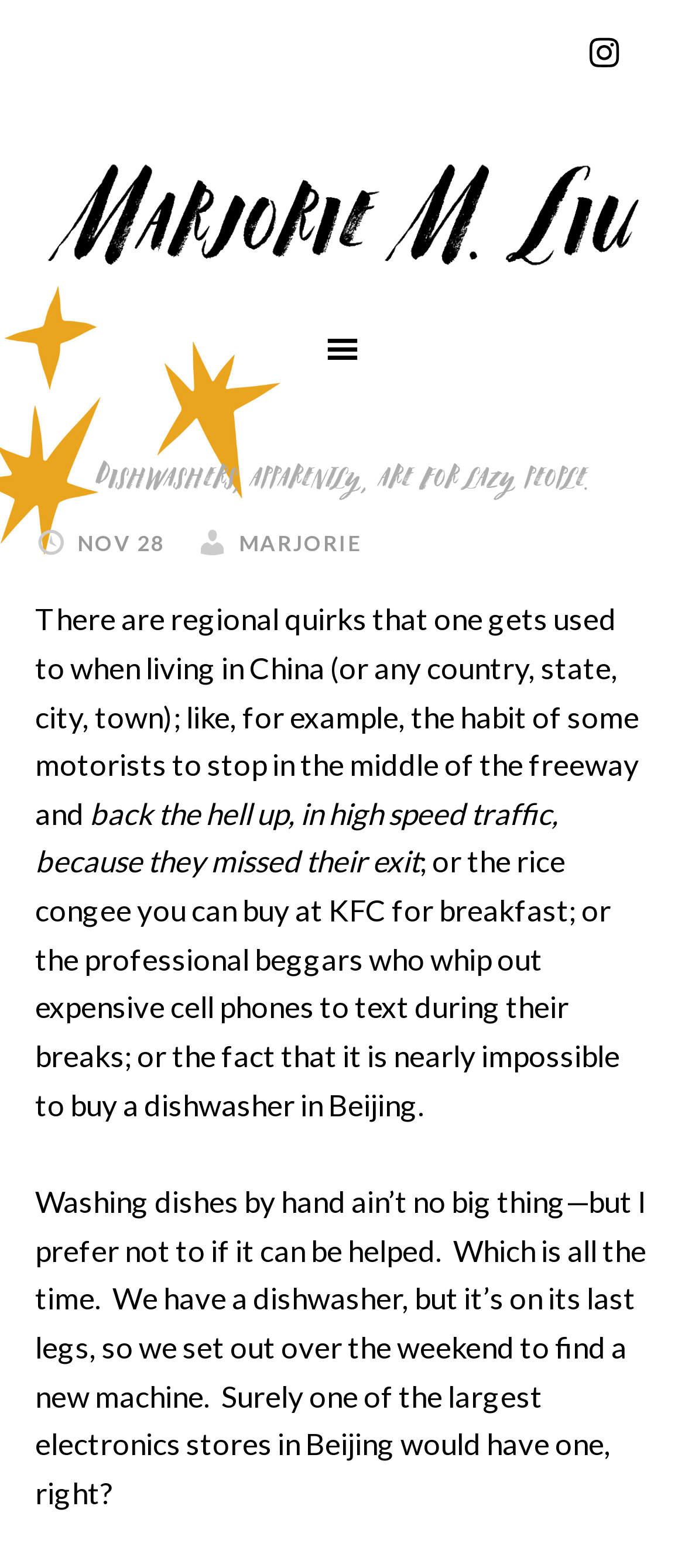Please specify the bounding box coordinates in the format (top-left x, top-left y, bottom-right x, bottom-right y), with all values as floating point numbers between 0 and 1. Identify the bounding box of the UI element described by: Proudly powered by WordPress

None